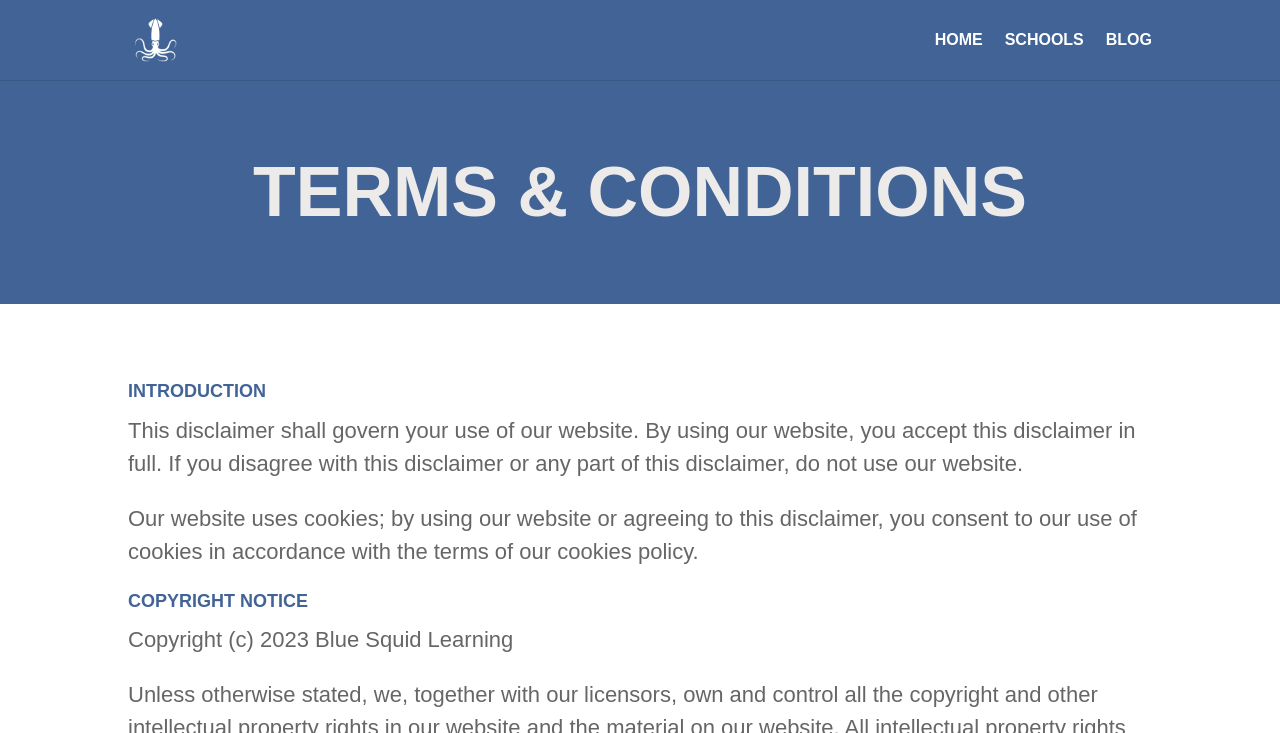Refer to the screenshot and answer the following question in detail:
What are the main sections of the website?

I found the main sections of the website by examining the link elements at the top of the page, which have the text 'HOME', 'SCHOOLS', and 'BLOG'. These links are likely the main navigation menu of the website.